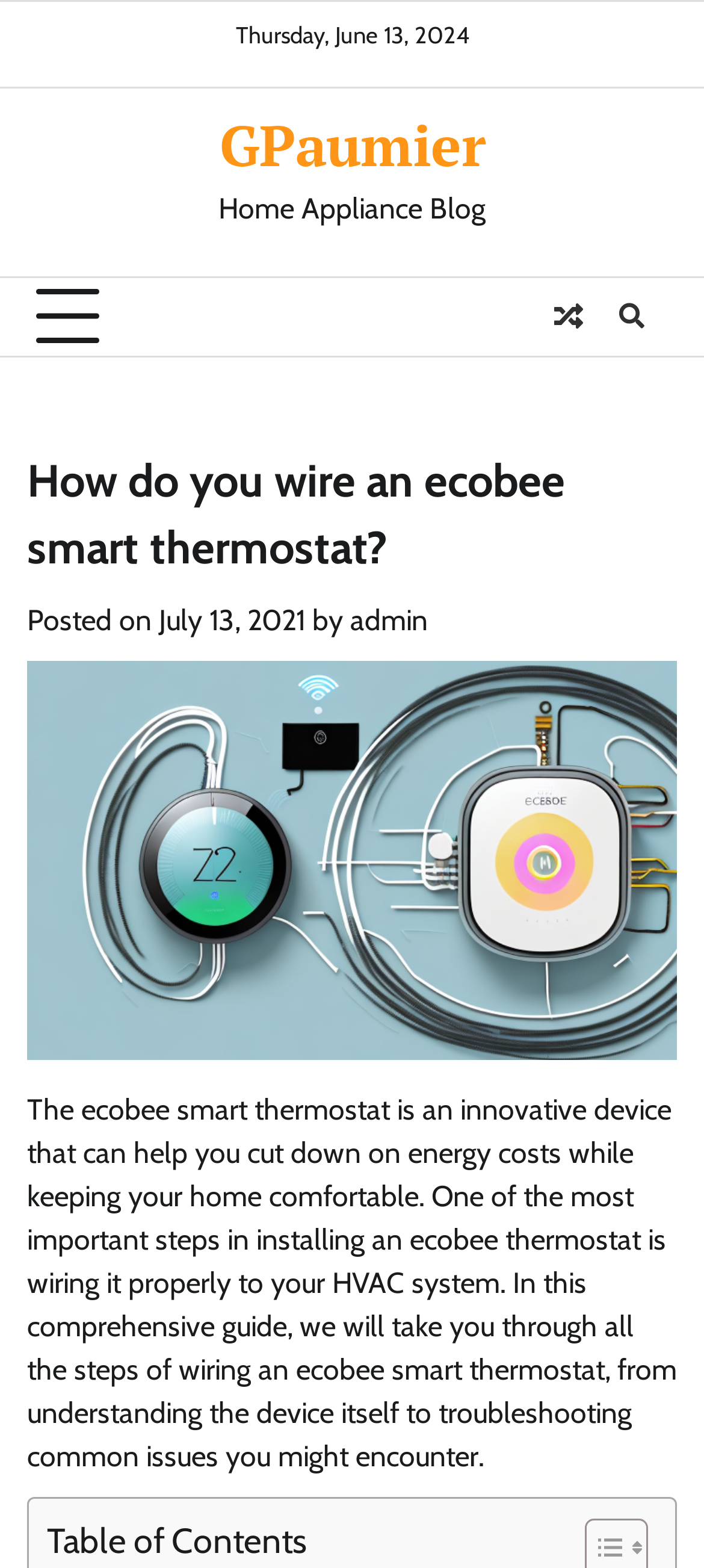Identify the bounding box of the HTML element described here: "GPaumier". Provide the coordinates as four float numbers between 0 and 1: [left, top, right, bottom].

[0.312, 0.069, 0.688, 0.117]